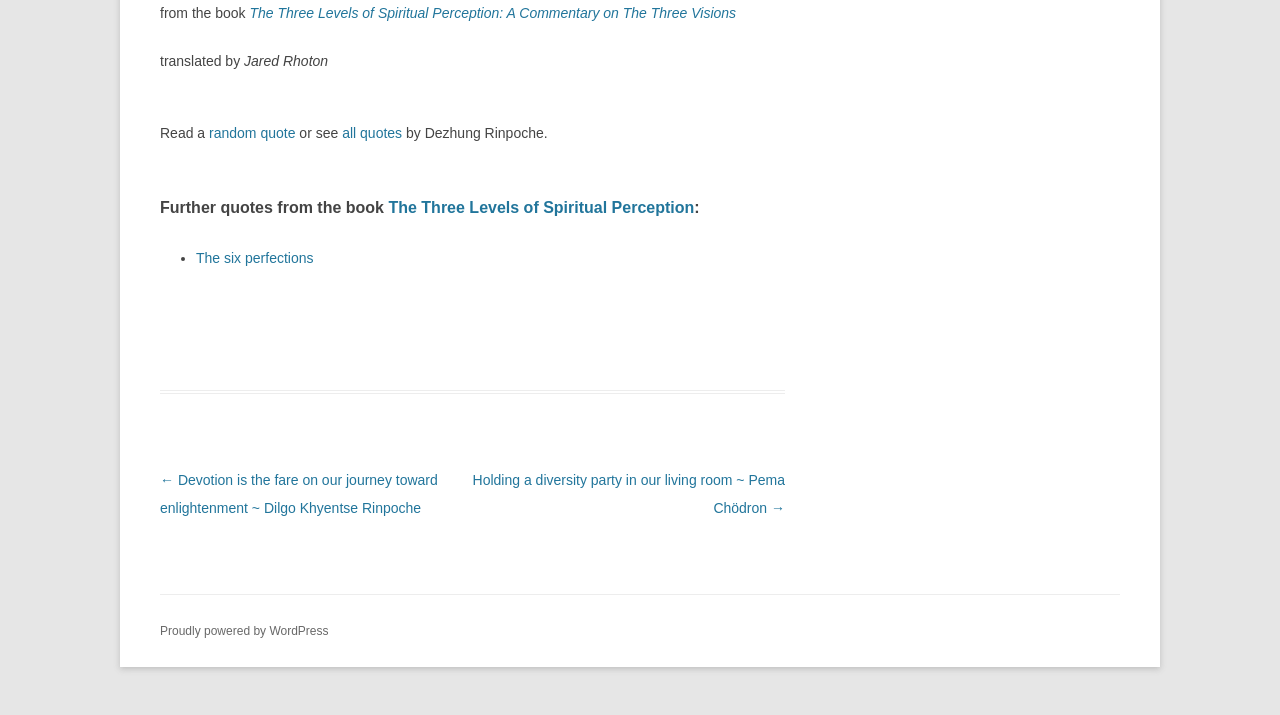What is the name of the author of the quotes?
Please answer the question with as much detail and depth as you can.

The answer can be found by looking at the StaticText element with the text 'by Dezhung Rinpoche.' which suggests that Dezhung Rinpoche is the author of the quotes.